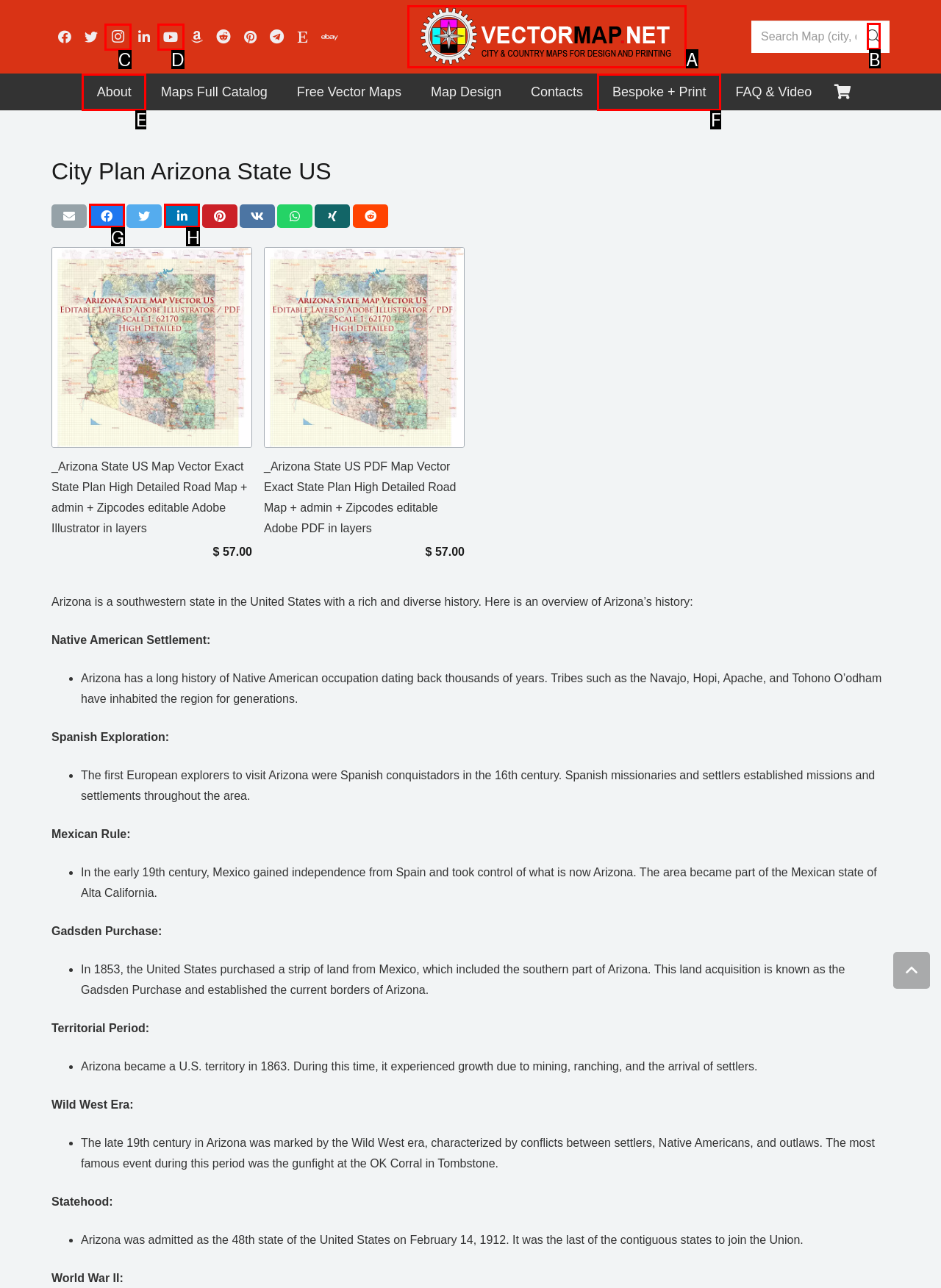For the task: Get information about furnace maintenance, specify the letter of the option that should be clicked. Answer with the letter only.

None